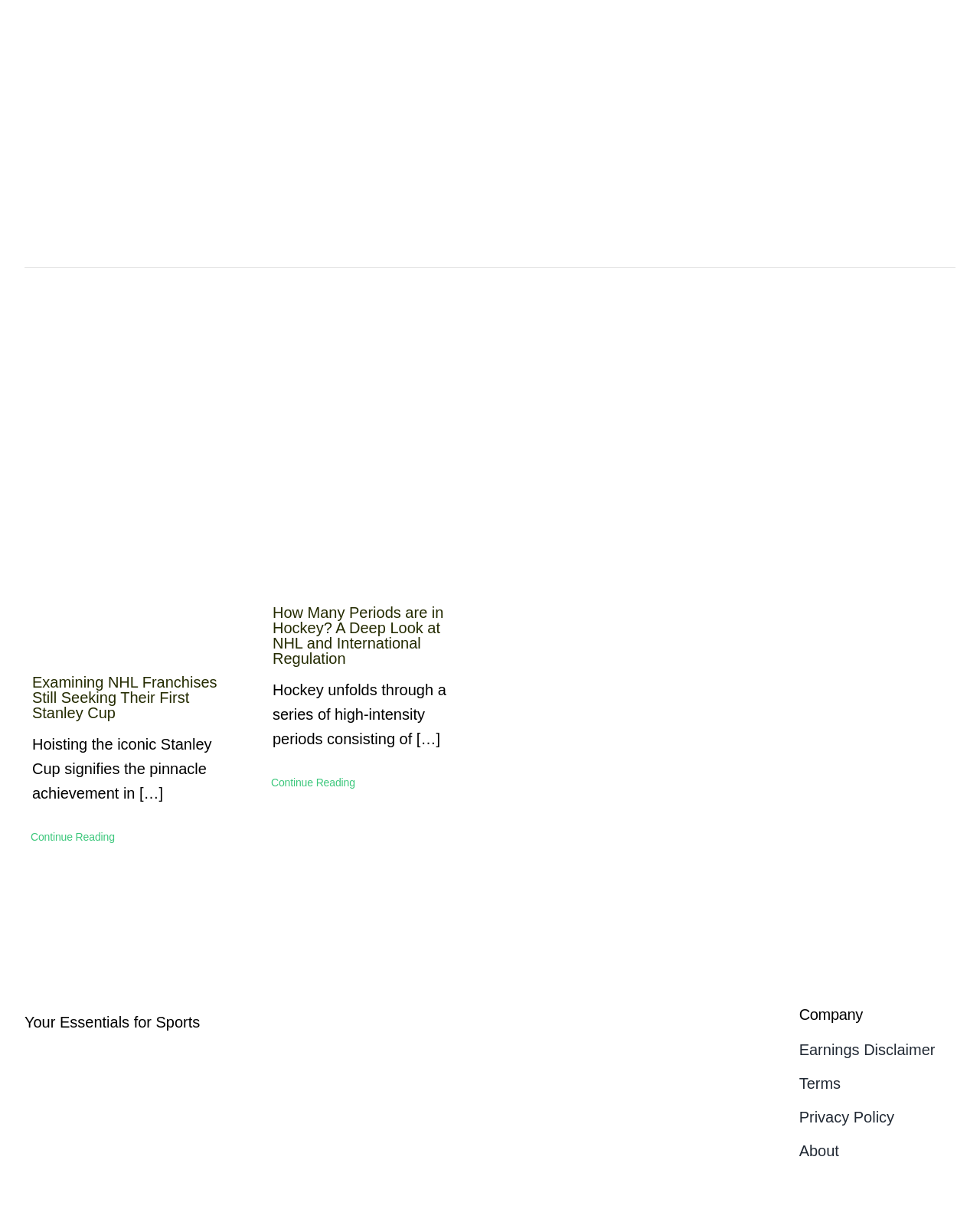Find the bounding box coordinates for the HTML element specified by: "Terms".

[0.815, 0.886, 0.975, 0.906]